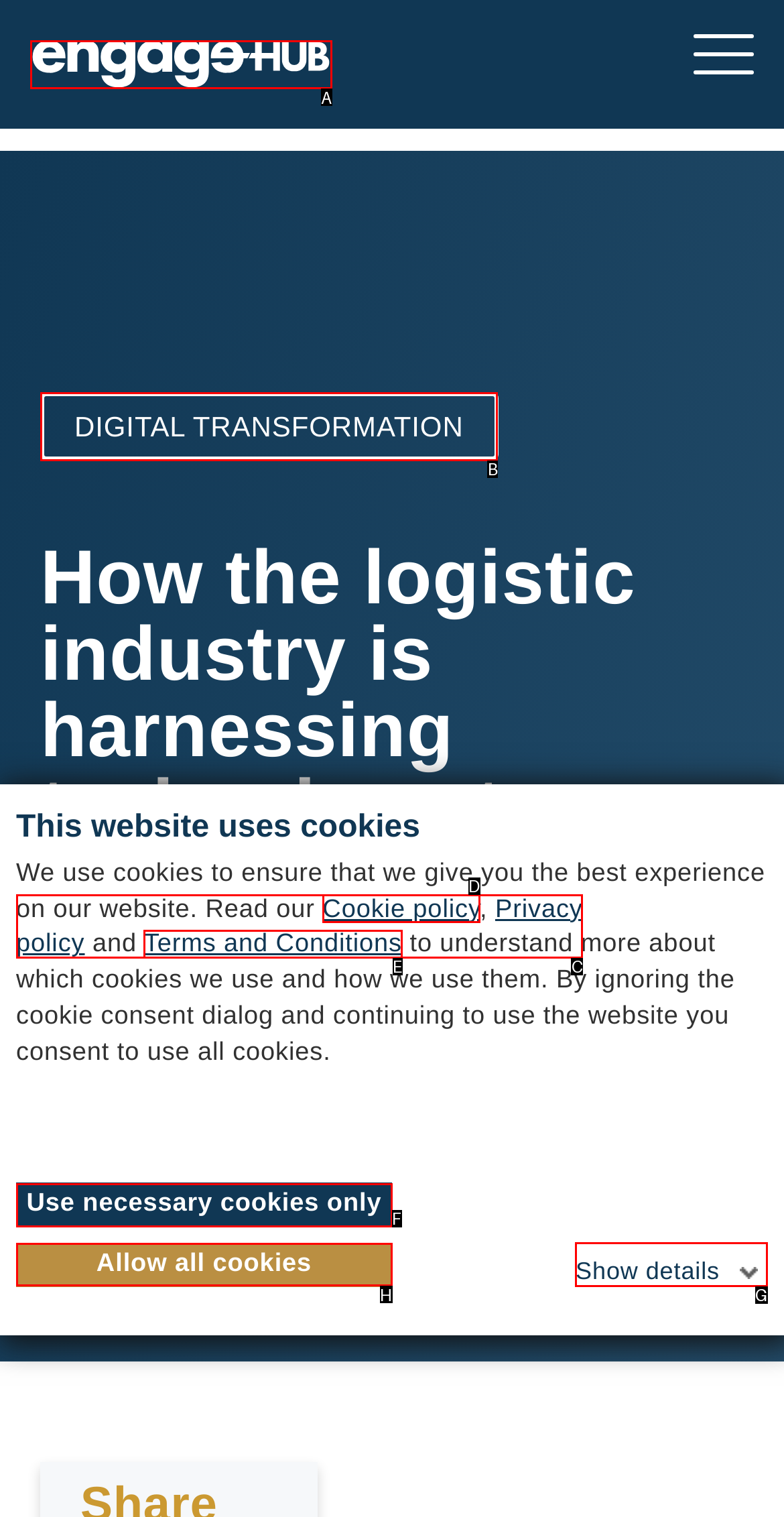Tell me which one HTML element I should click to complete the following task: Click the link to show details Answer with the option's letter from the given choices directly.

G